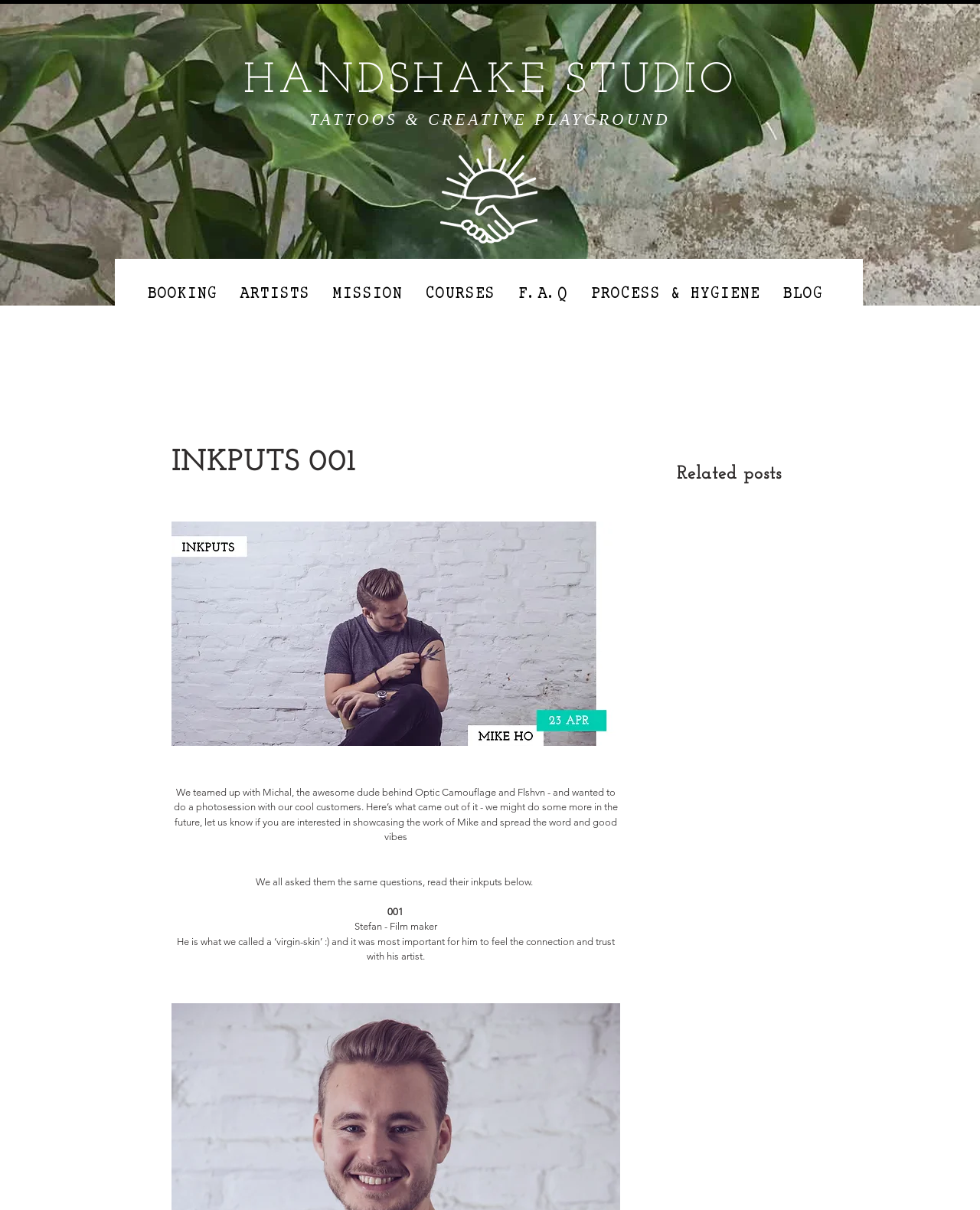Give an in-depth explanation of the webpage layout and content.

The webpage appears to be a studio's website, specifically Handshake Studio, which offers tattoos and creative services. At the top of the page, there is a large background image that takes up about a quarter of the screen. Above this image, there are two headings: "HANDSHAKE STUDIO" and "TATTOOS & CREATIVE PLAYGROUND", which are centered and take up about three-quarters of the screen width.

Below the background image, there is a navigation menu labeled "Site" that spans almost the entire width of the screen. This menu contains seven links: "BOOKING", "ARTISTS", "MISSION", "COURSES", "F.A.Q", "PROCESS & HYGIENE", and "BLOG". These links are evenly spaced and take up about half of the screen height.

On the right side of the navigation menu, there is a section with a heading "INKPUTS 001" that takes up about half of the screen width. Below this heading, there is a button with no text. This section appears to be a blog post or article, and it takes up about a quarter of the screen height.

Further down the page, there is another heading "Related posts" that is positioned near the bottom right corner of the screen.